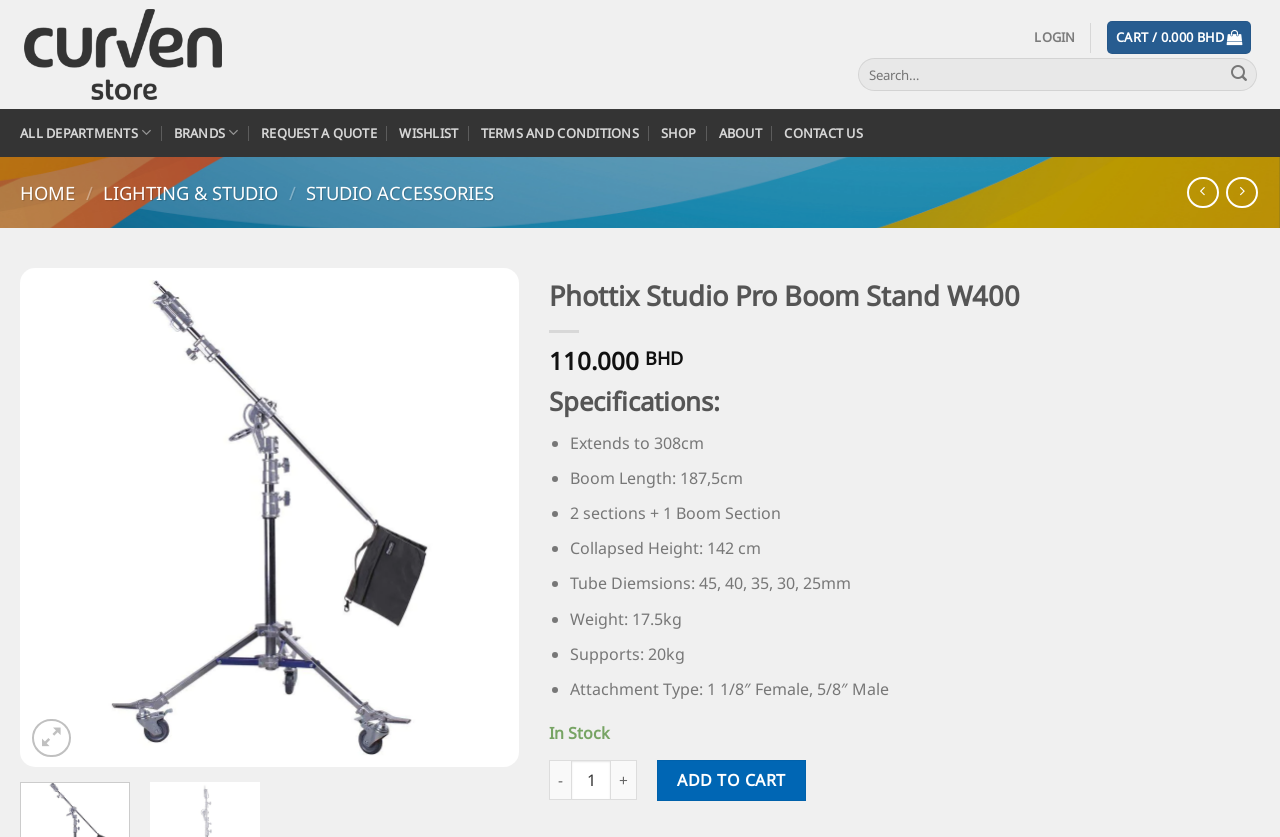Give the bounding box coordinates for the element described by: "Request a Quote".

[0.204, 0.13, 0.294, 0.188]